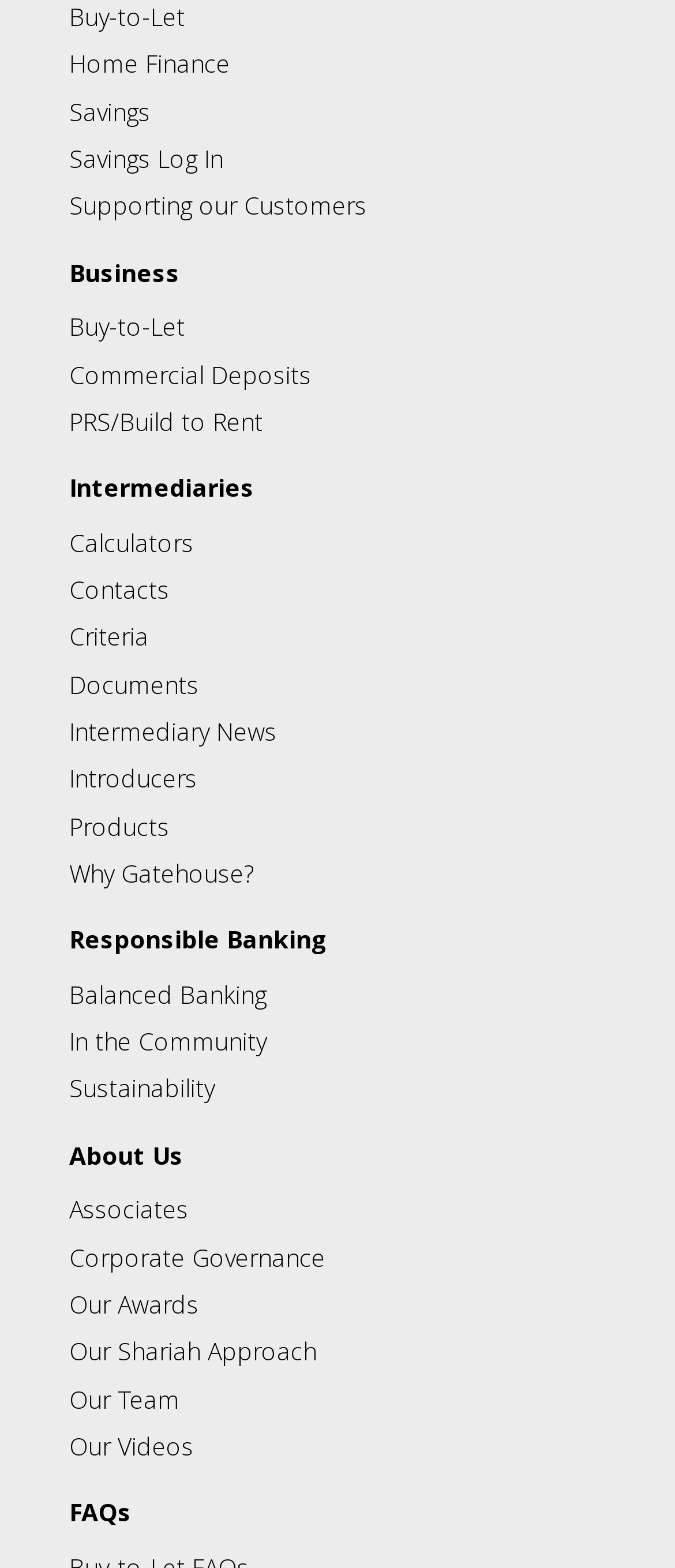What is the last link under the 'Responsible Banking' heading?
Based on the image, answer the question with a single word or brief phrase.

Sustainability